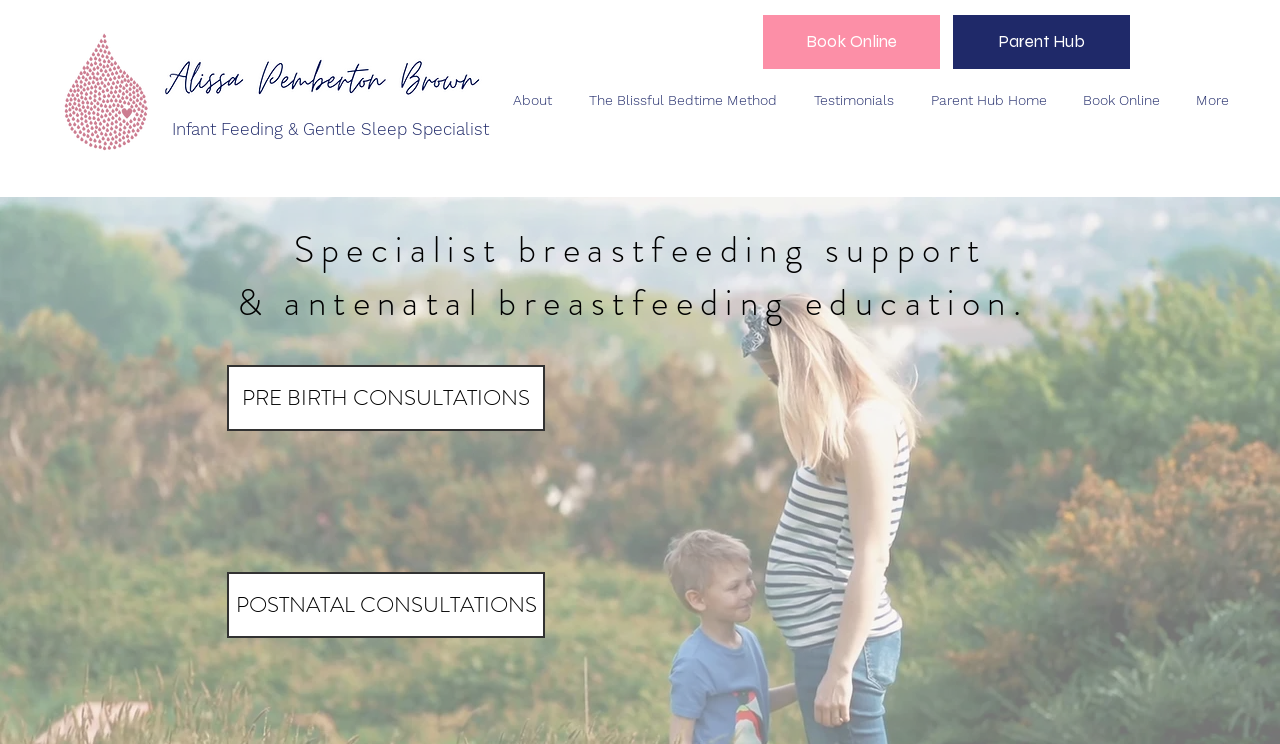Where does Alissa Pemberton provide in-home consultations?
Using the image as a reference, answer the question with a short word or phrase.

Suffolk & North Essex